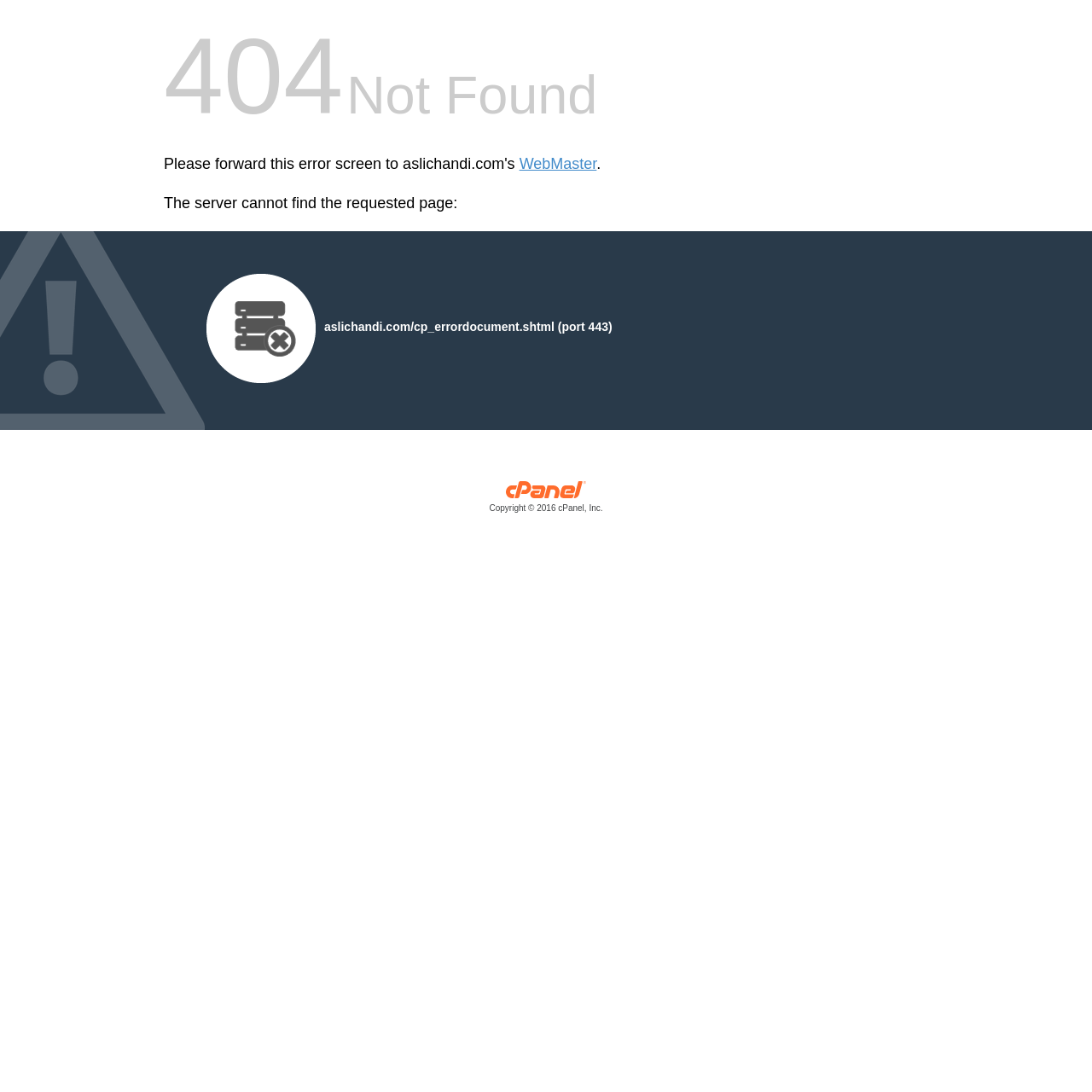Locate the bounding box of the UI element described in the following text: "Contact".

None